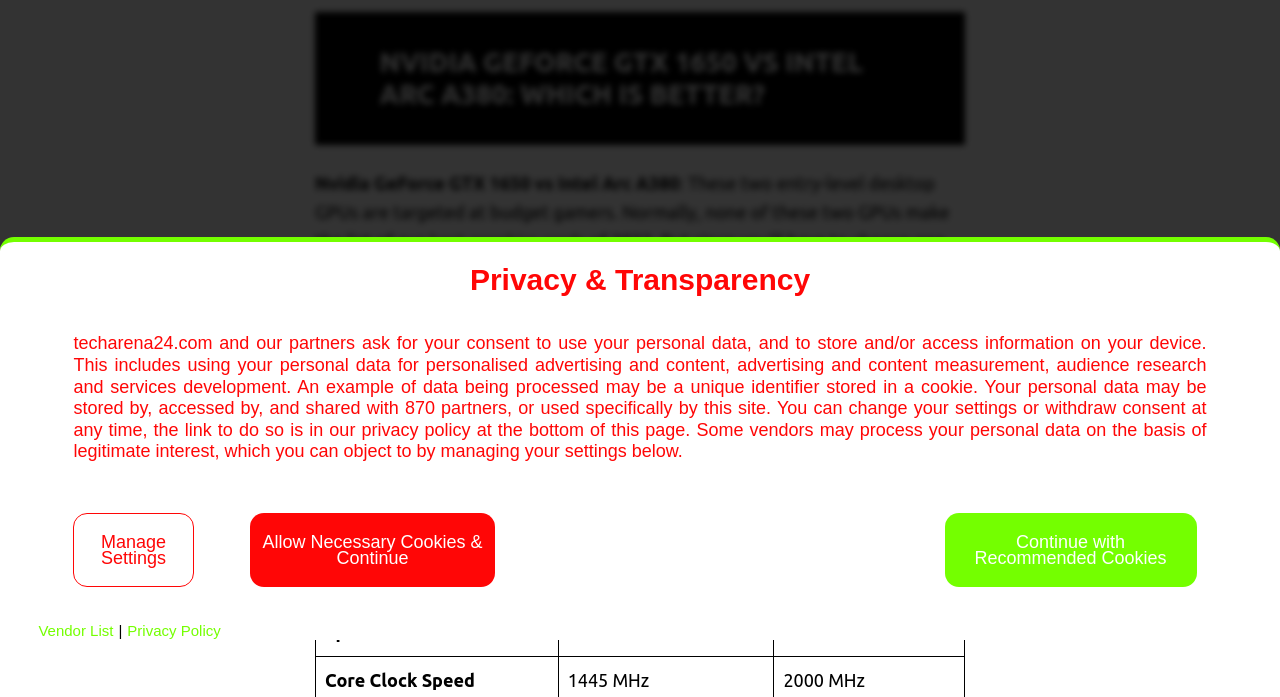Identify the coordinates of the bounding box for the element described below: "Vendor List". Return the coordinates as four float numbers between 0 and 1: [left, top, right, bottom].

[0.03, 0.892, 0.089, 0.918]